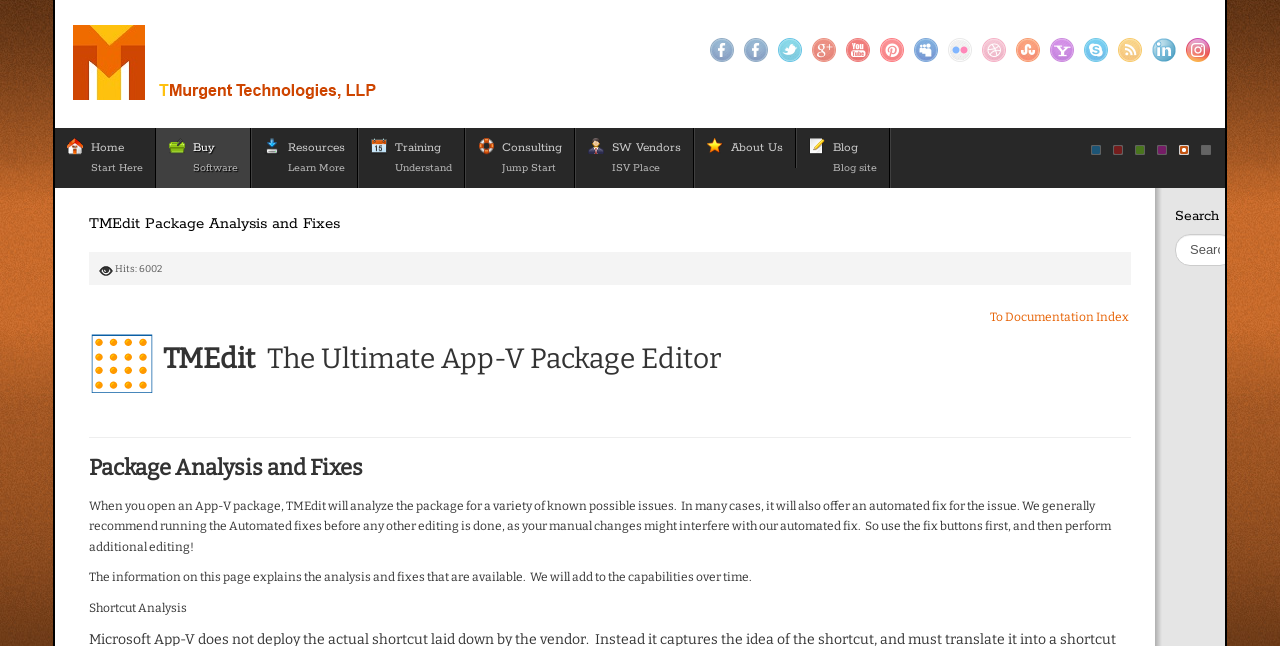Extract the bounding box of the UI element described as: "Ingredients".

None